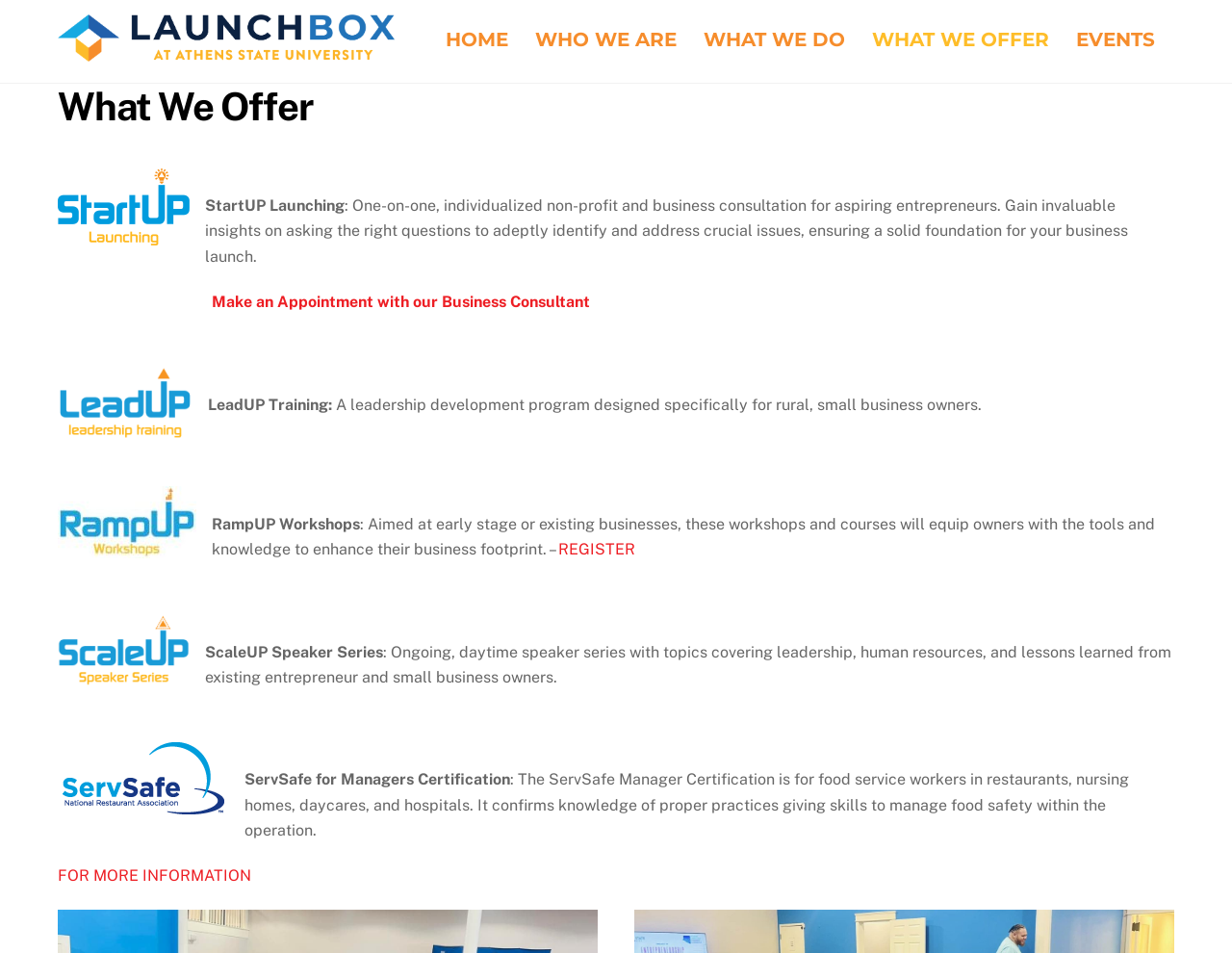Please determine the bounding box coordinates, formatted as (top-left x, top-left y, bottom-right x, bottom-right y), with all values as floating point numbers between 0 and 1. Identify the bounding box of the region described as: REGISTER

[0.453, 0.567, 0.516, 0.586]